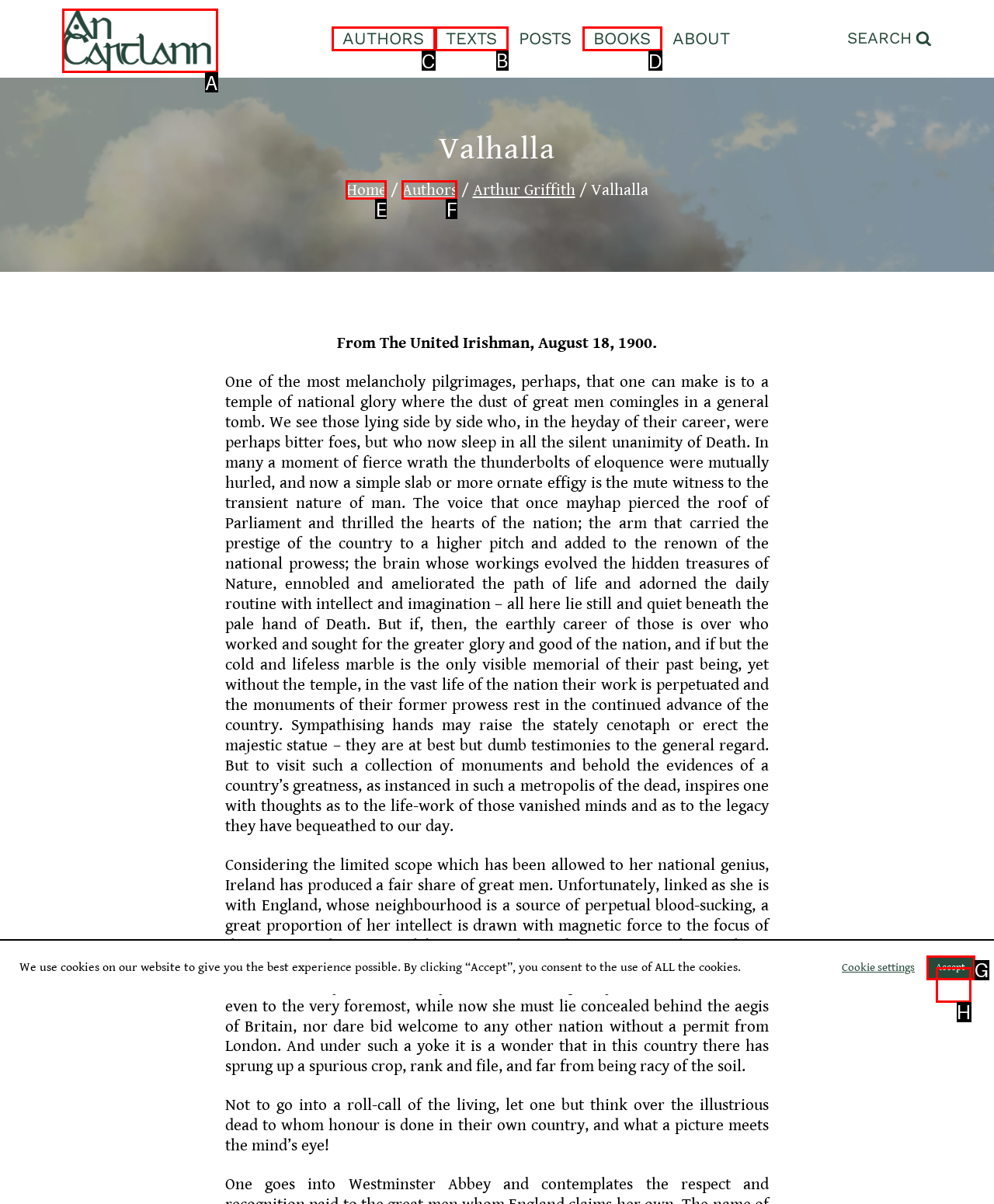Select the HTML element that needs to be clicked to perform the task: Click the 'TEXTS' link. Reply with the letter of the chosen option.

B